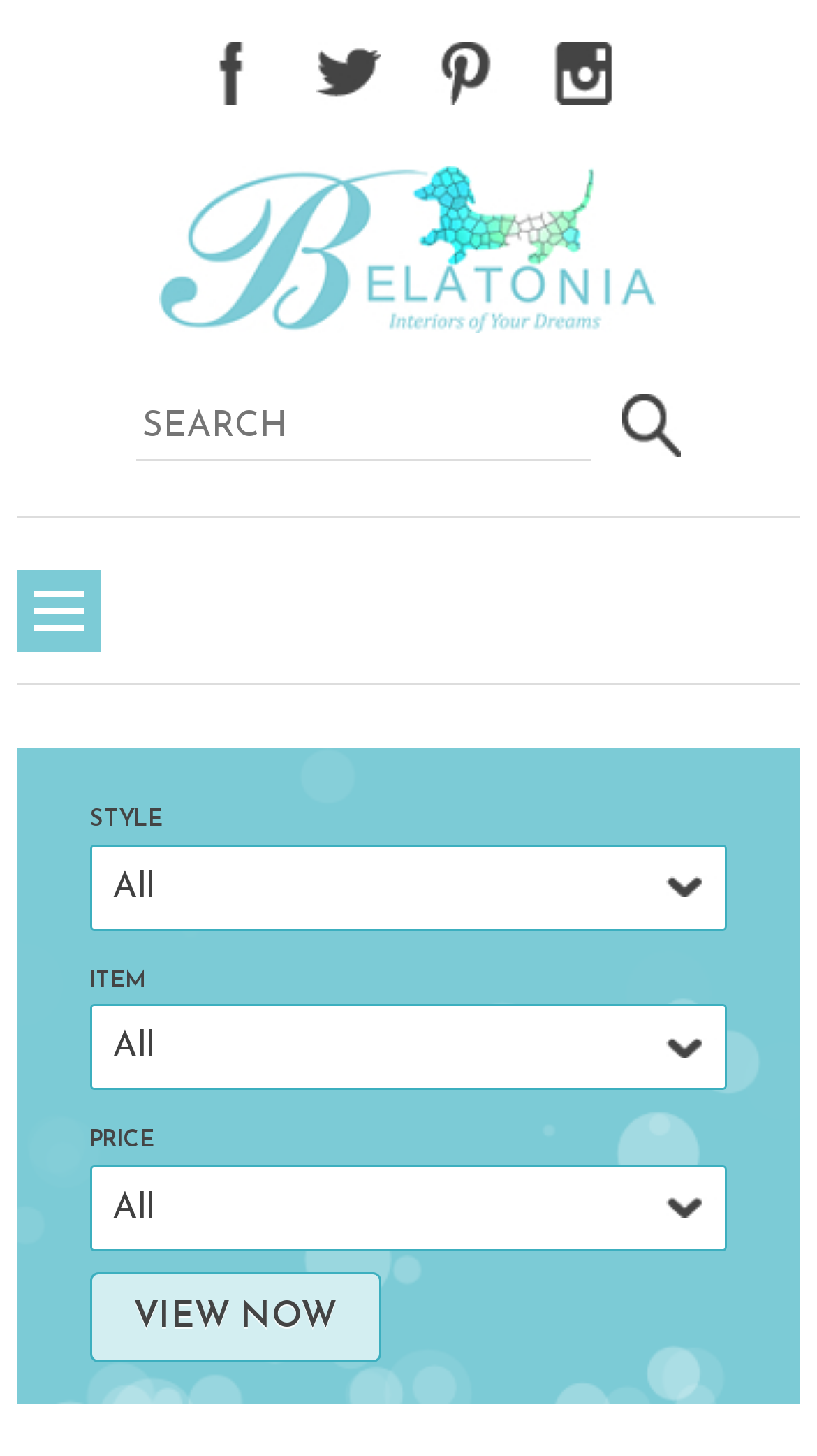What is the layout of the product details section? Look at the image and give a one-word or short phrase answer.

Horizontal layout